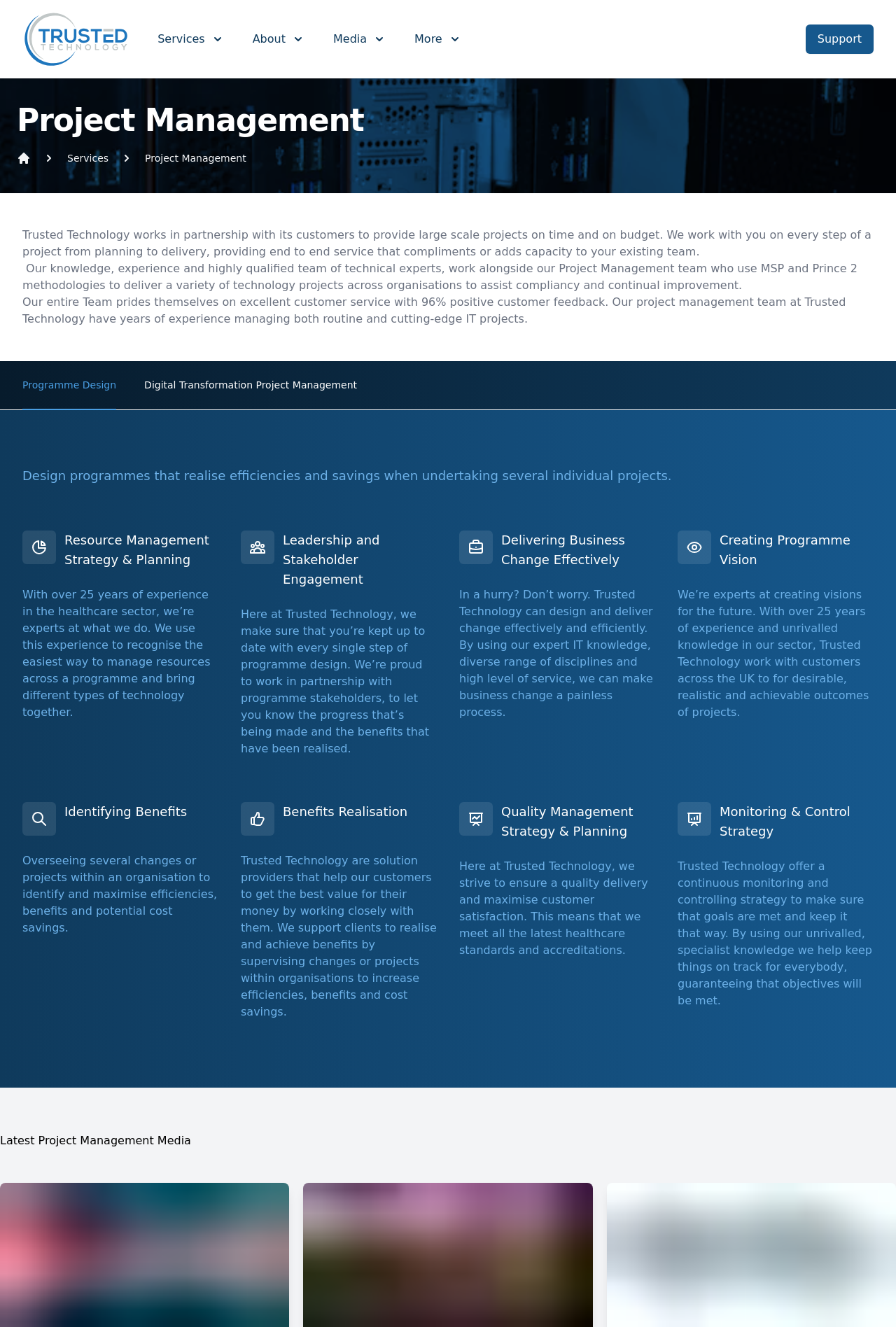Produce a meticulous description of the webpage.

This webpage appears to be a project management service provider's website, specifically highlighting their expertise in programme design and project management. 

At the top of the page, there are five buttons: "Services", "About", "Media", and "More", which are likely navigation links to other sections of the website. On the top right, there is a "Support" link. 

Below the navigation buttons, there is a heading "Project Management" followed by a breadcrumb navigation with links to "Home", "Services", and "Project Management". 

The main content of the page is divided into two sections. The first section has three paragraphs of text describing the company's project management services, highlighting their expertise, customer service, and methodologies used. 

The second section is a tabbed interface with a single tab "Programme Design" selected by default. This tab contains several headings and paragraphs of text describing the company's programme design services, including resource management strategy, leadership and stakeholder engagement, delivering business change effectively, creating programme vision, identifying benefits, benefits realisation, quality management strategy, and monitoring and control strategy. 

At the bottom of the page, there is a heading "Latest Project Management Media", but it does not contain any media items.